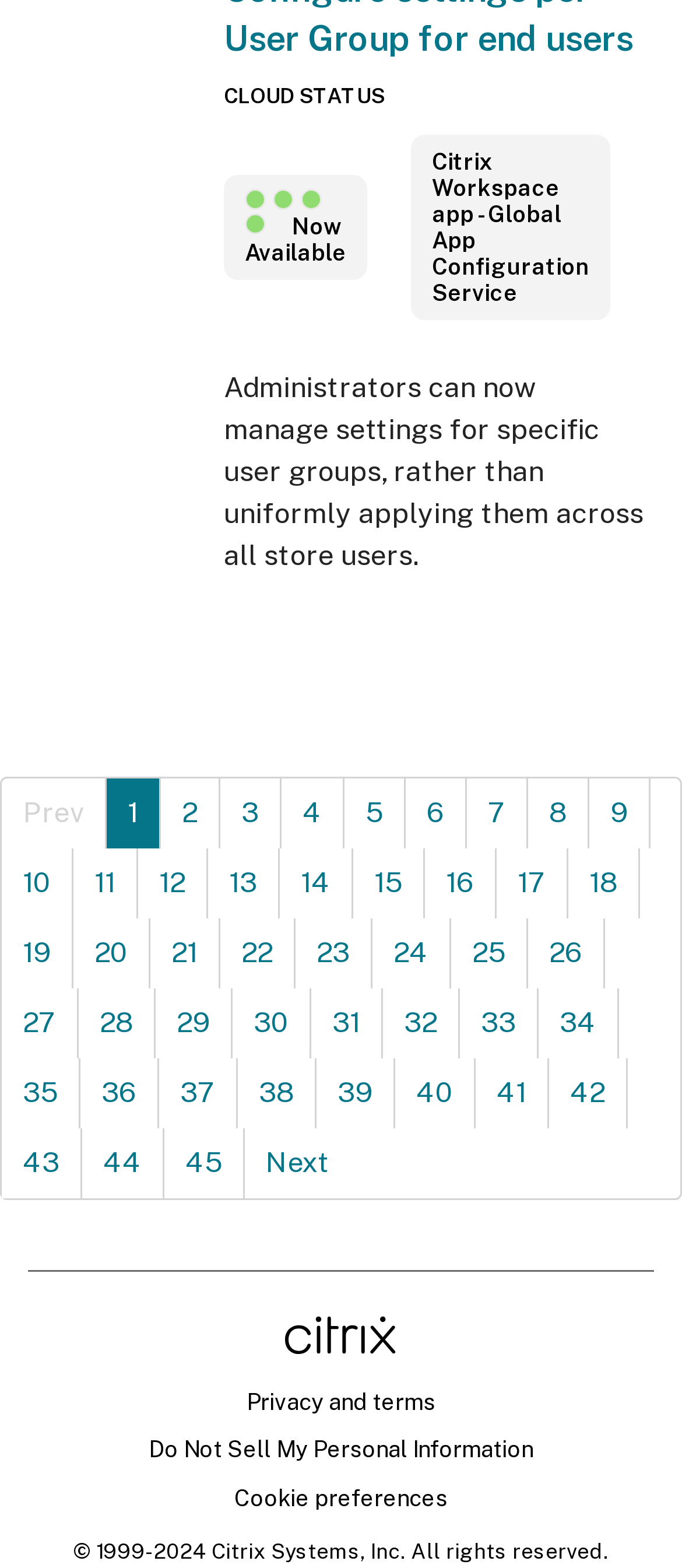Please pinpoint the bounding box coordinates for the region I should click to adhere to this instruction: "Click on Next".

[0.359, 0.72, 0.513, 0.764]